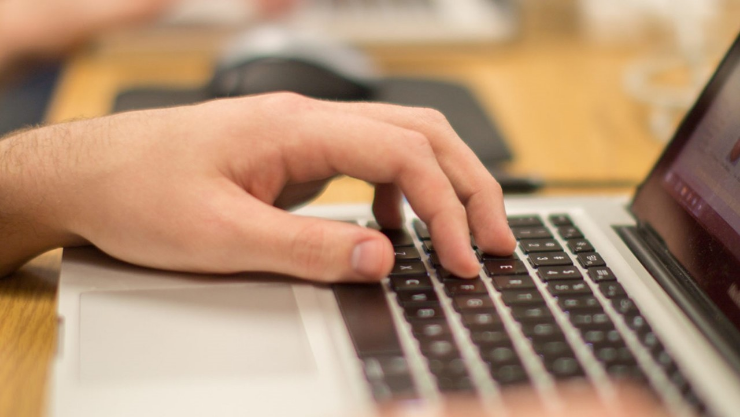Provide a thorough and detailed caption for the image.

The image captures a close-up of a hand poised over a laptop keyboard, reflecting the essence of modern communication and the importance of effective email writing. The workspace is subtly illuminated, hinting at a productive environment where digital correspondence is essential. The setting conveys a sense of professionalism, as the individual appears engaged in crafting an email, which resonates with the theme of "Best Practices for Writing Business Email." This image beautifully complements the article, indicating the hands-on nature of the advice being shared, aimed at enhancing clarity and professionalism in email communication. It's a reminder of how essential it is to convey messages effectively in the business world.